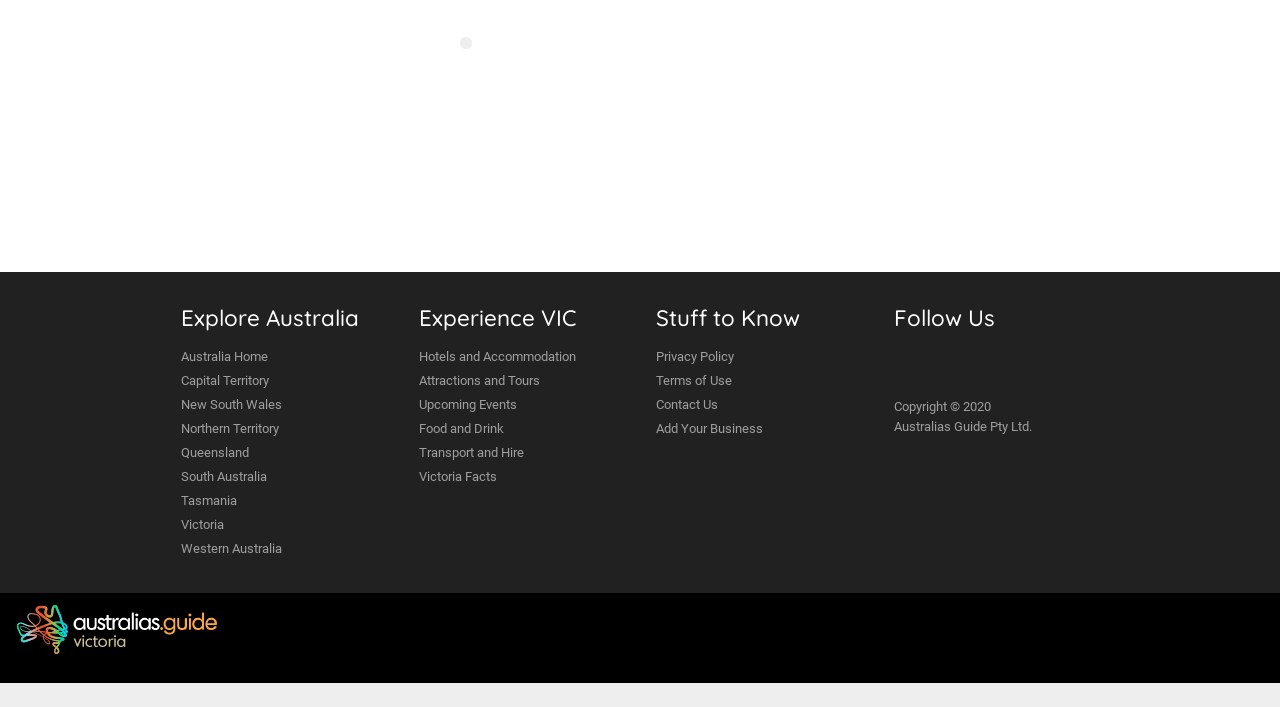Please locate the bounding box coordinates of the element that needs to be clicked to achieve the following instruction: "View Hotels and Accommodation". The coordinates should be four float numbers between 0 and 1, i.e., [left, top, right, bottom].

[0.327, 0.489, 0.488, 0.522]